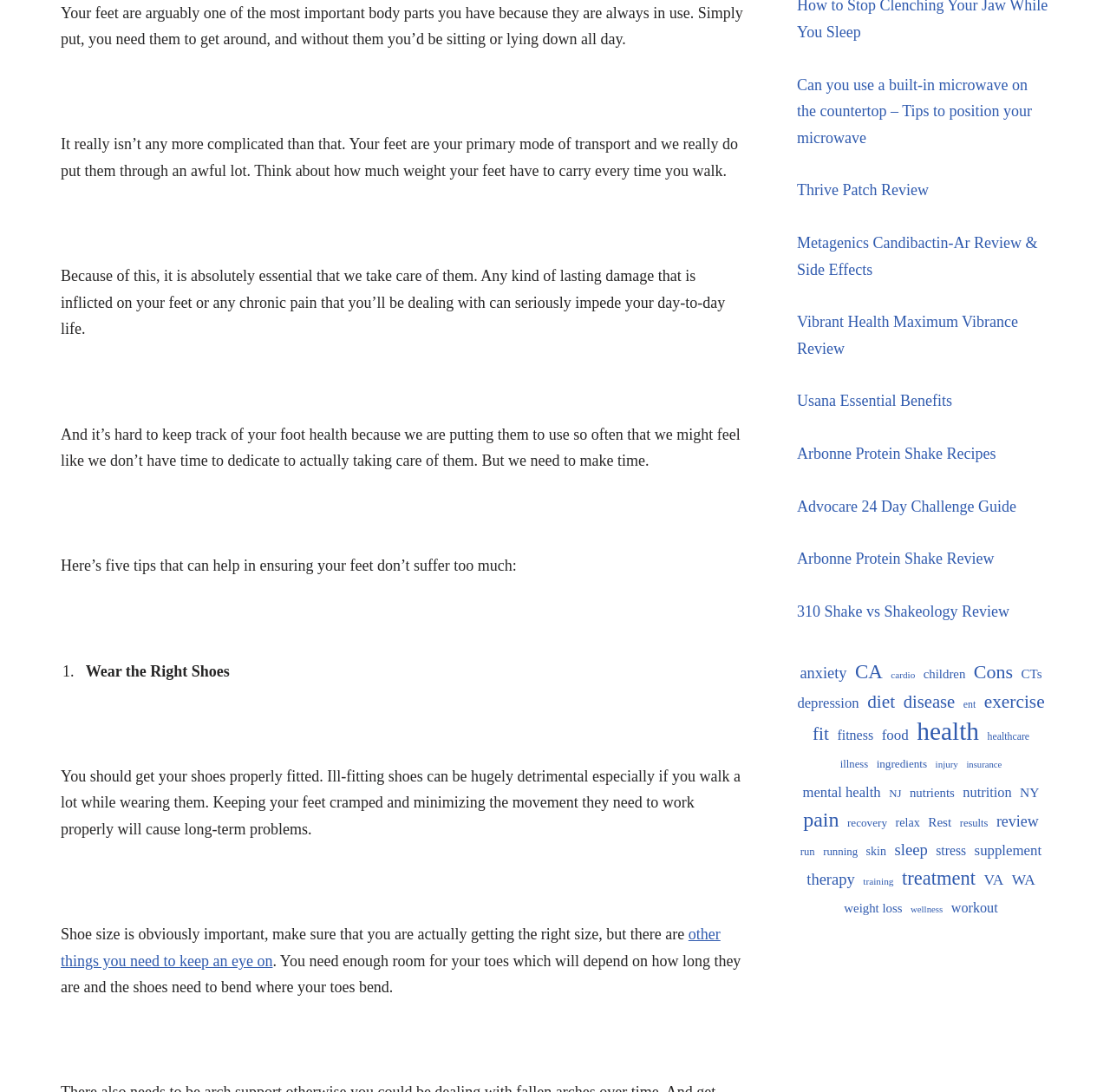How many items are related to 'health' on this webpage?
Give a detailed response to the question by analyzing the screenshot.

The webpage has a list of links at the bottom, and one of the links is 'health' with 2,599 items related to it.